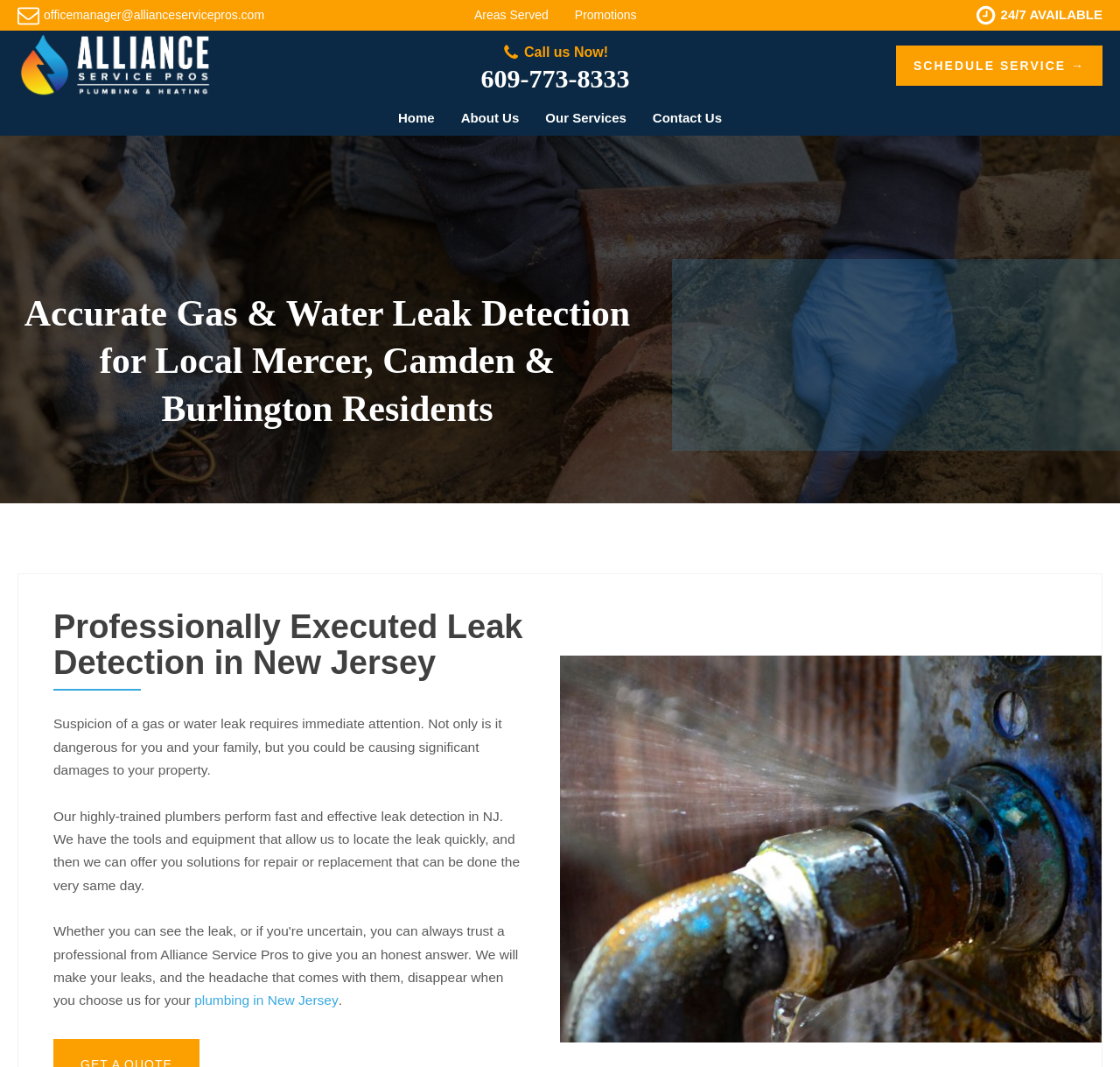Given the webpage screenshot, identify the bounding box of the UI element that matches this description: "SCHEDULE SERVICE →".

[0.8, 0.042, 0.984, 0.081]